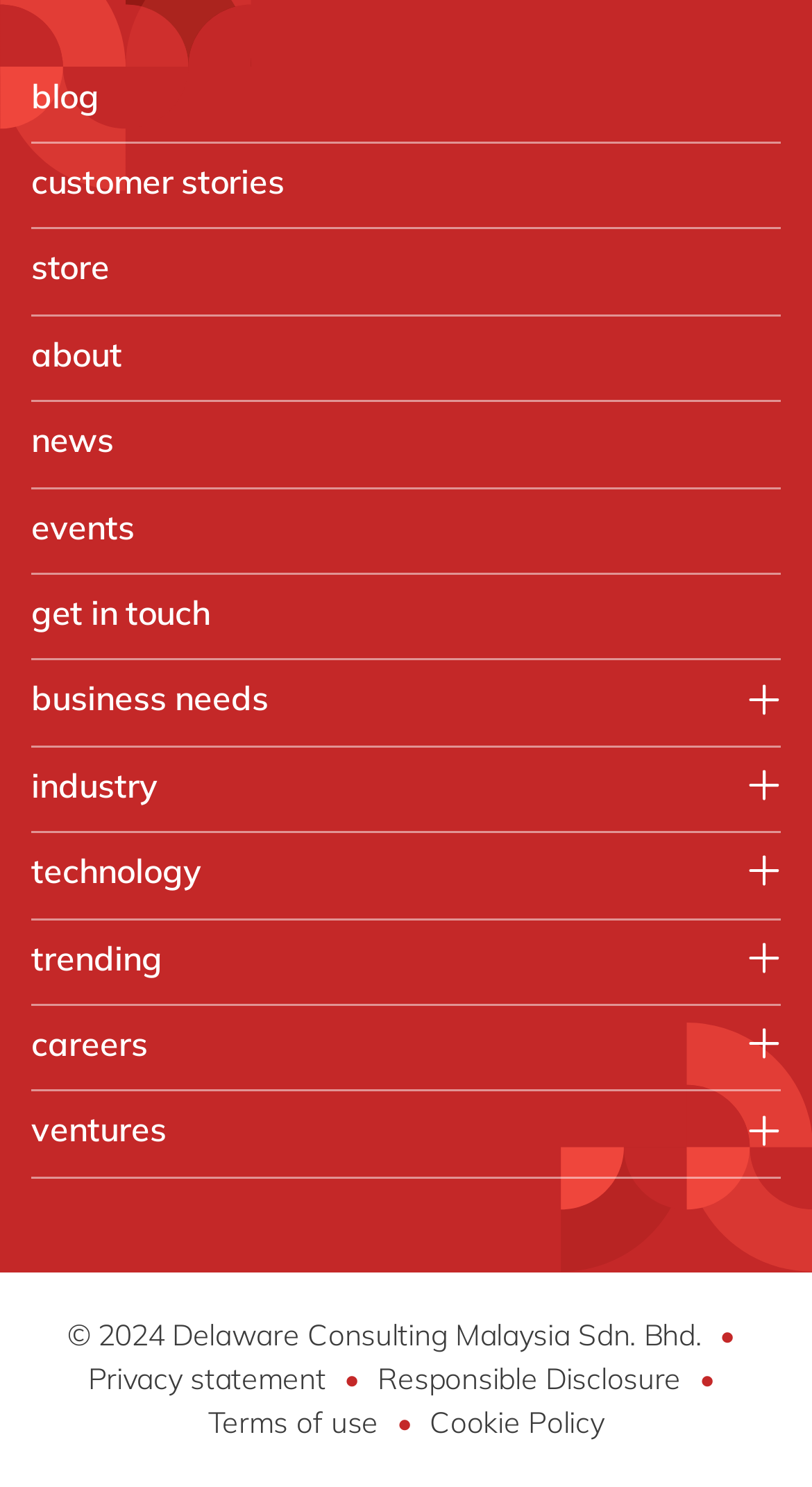What is the company name mentioned in the footer?
Refer to the image and provide a concise answer in one word or phrase.

Delaware Consulting Malaysia Sdn. Bhd.